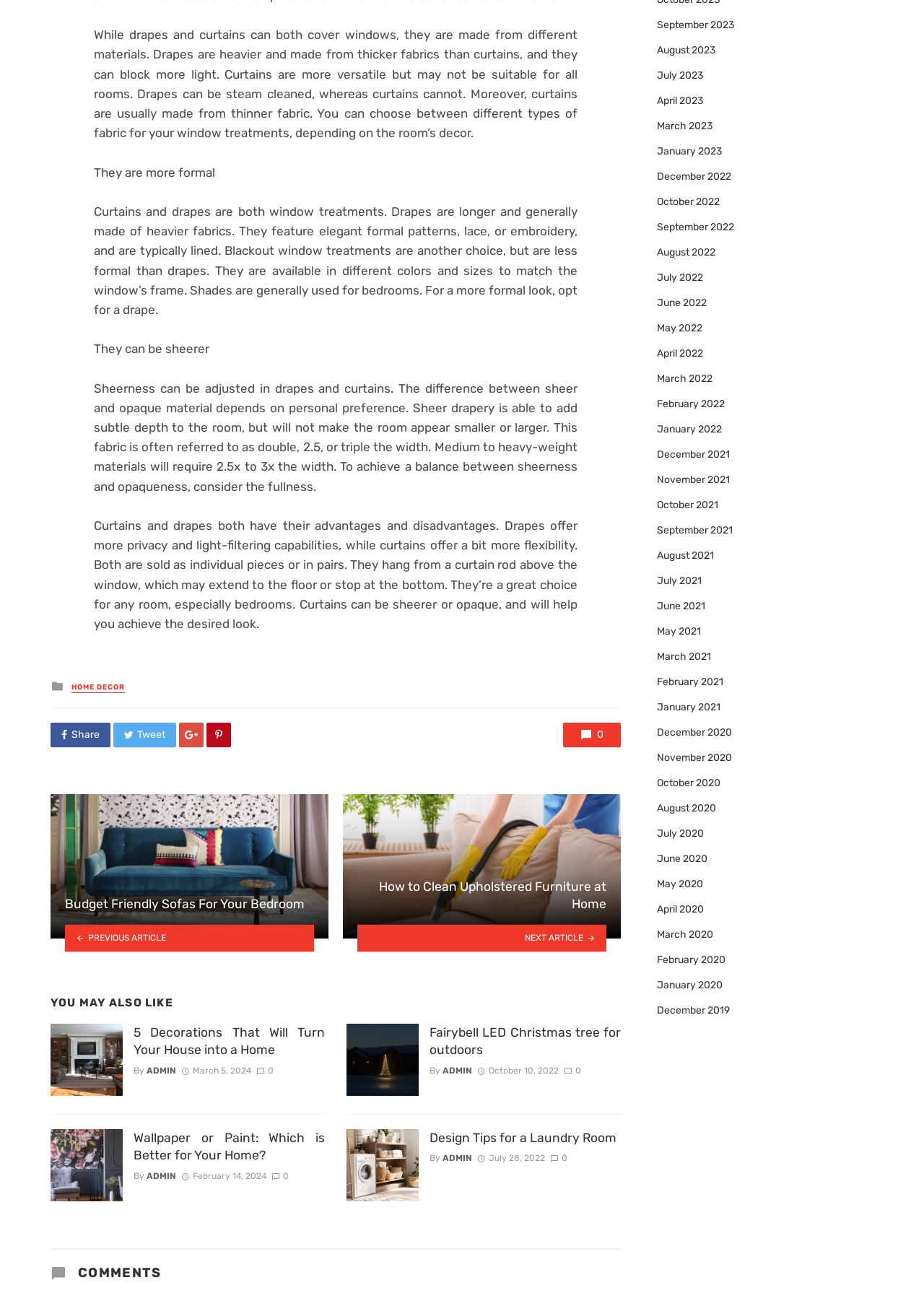Specify the bounding box coordinates of the element's area that should be clicked to execute the given instruction: "Share the current article". The coordinates should be four float numbers between 0 and 1, i.e., [left, top, right, bottom].

[0.055, 0.559, 0.119, 0.578]